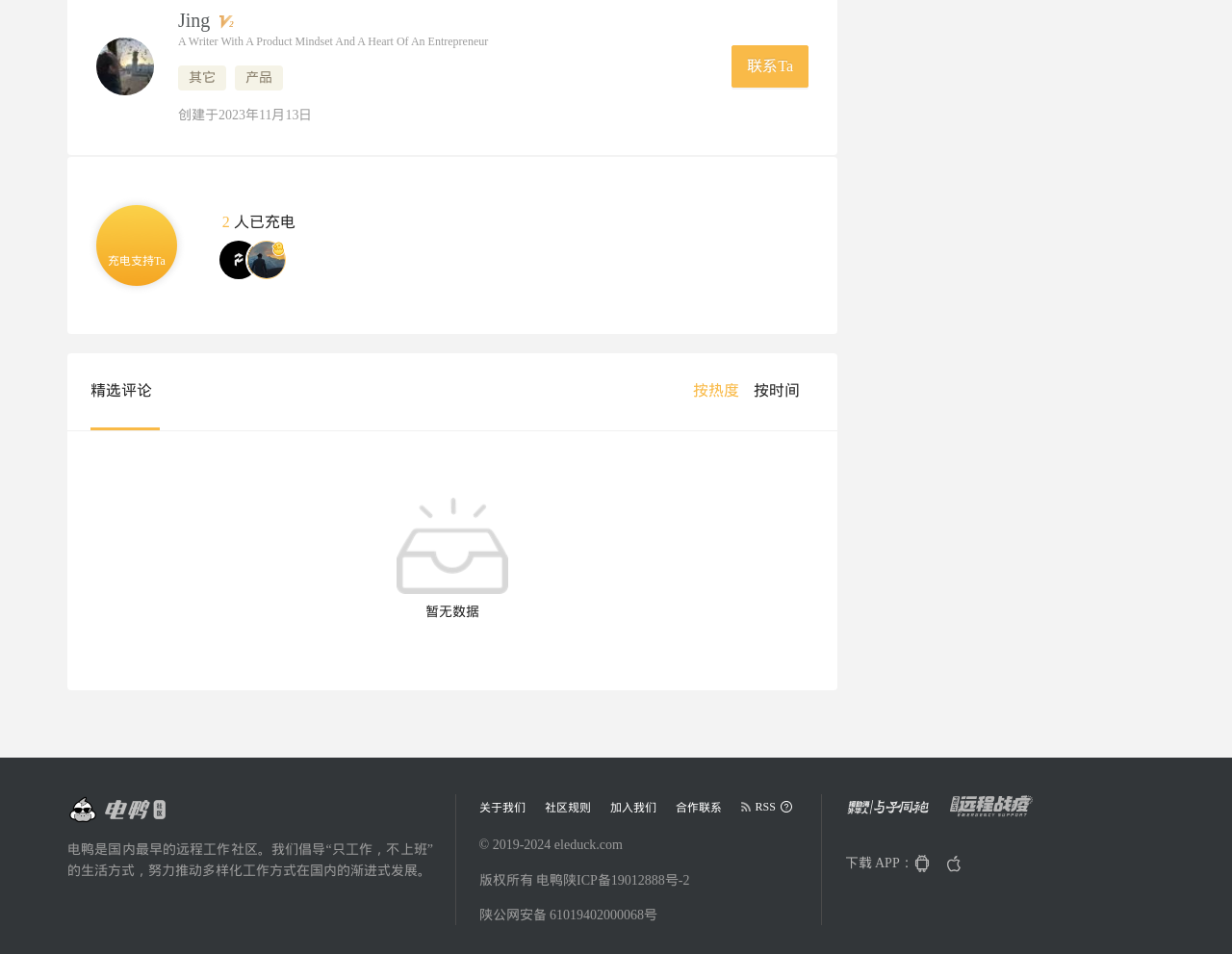Answer this question in one word or a short phrase: What is the level of the writer?

2